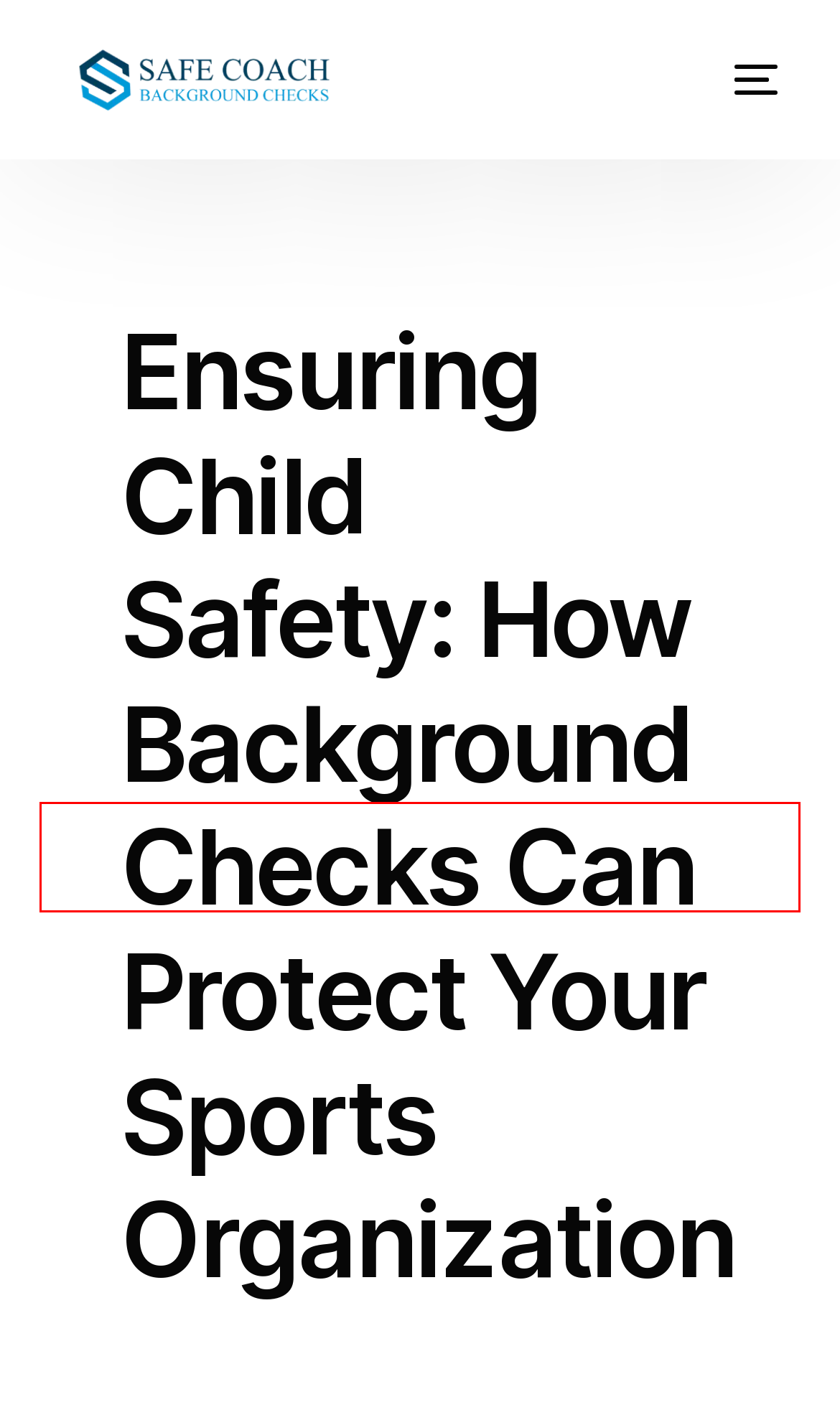Given a webpage screenshot with a red bounding box around a particular element, identify the best description of the new webpage that will appear after clicking on the element inside the red bounding box. Here are the candidates:
A. Home - SafeCoach Background Checks
B. Login - Safe Coach Background Checks
C. Summary Of FCRA Rights - SafeCoach Background Checks
D. About - SafeCoach Background Checks
E. Dispute Request - SafeCoach Background Checks
F. Contact - SafeCoach Background Checks
G. FAQ - SafeCoach Background Checks
H. Signup - Safe Coach Background Coach

F